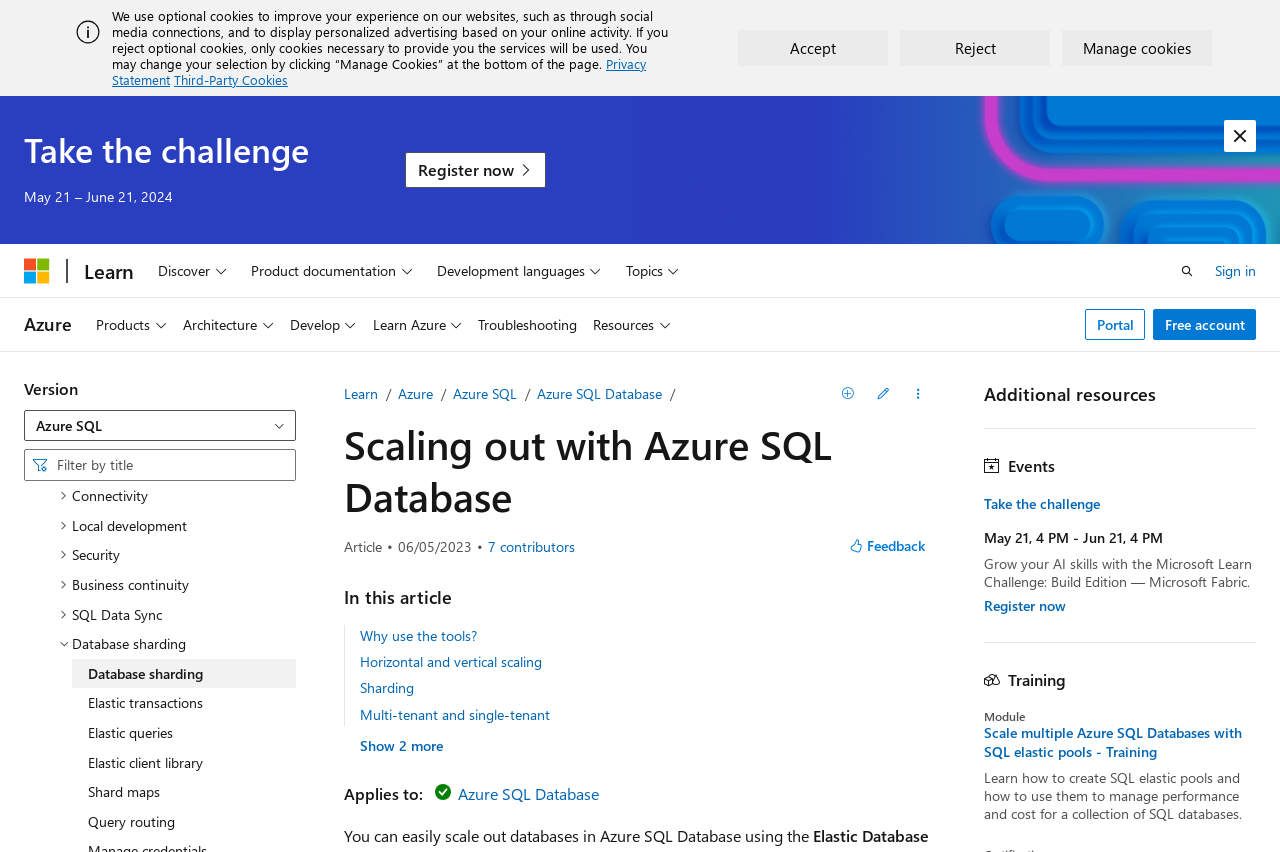Using the provided description: "Logical servers", find the bounding box coordinates of the corresponding UI element. The output should be four float numbers between 0 and 1, in the format [left, top, right, bottom].

[0.044, 0.326, 0.231, 0.361]